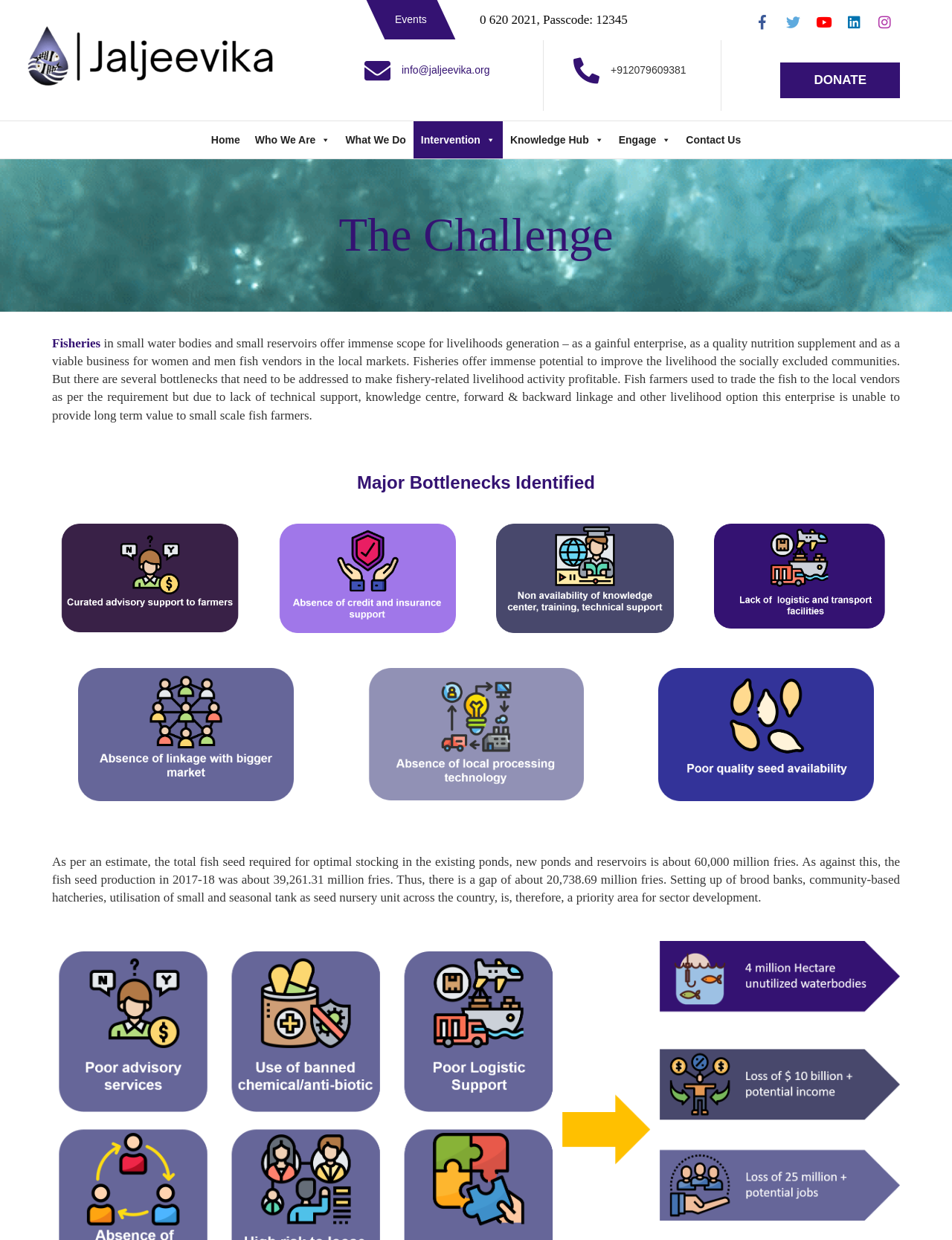Provide the bounding box coordinates, formatted as (top-left x, top-left y, bottom-right x, bottom-right y), with all values being floating point numbers between 0 and 1. Identify the bounding box of the UI element that matches the description: What We Do

[0.355, 0.098, 0.434, 0.128]